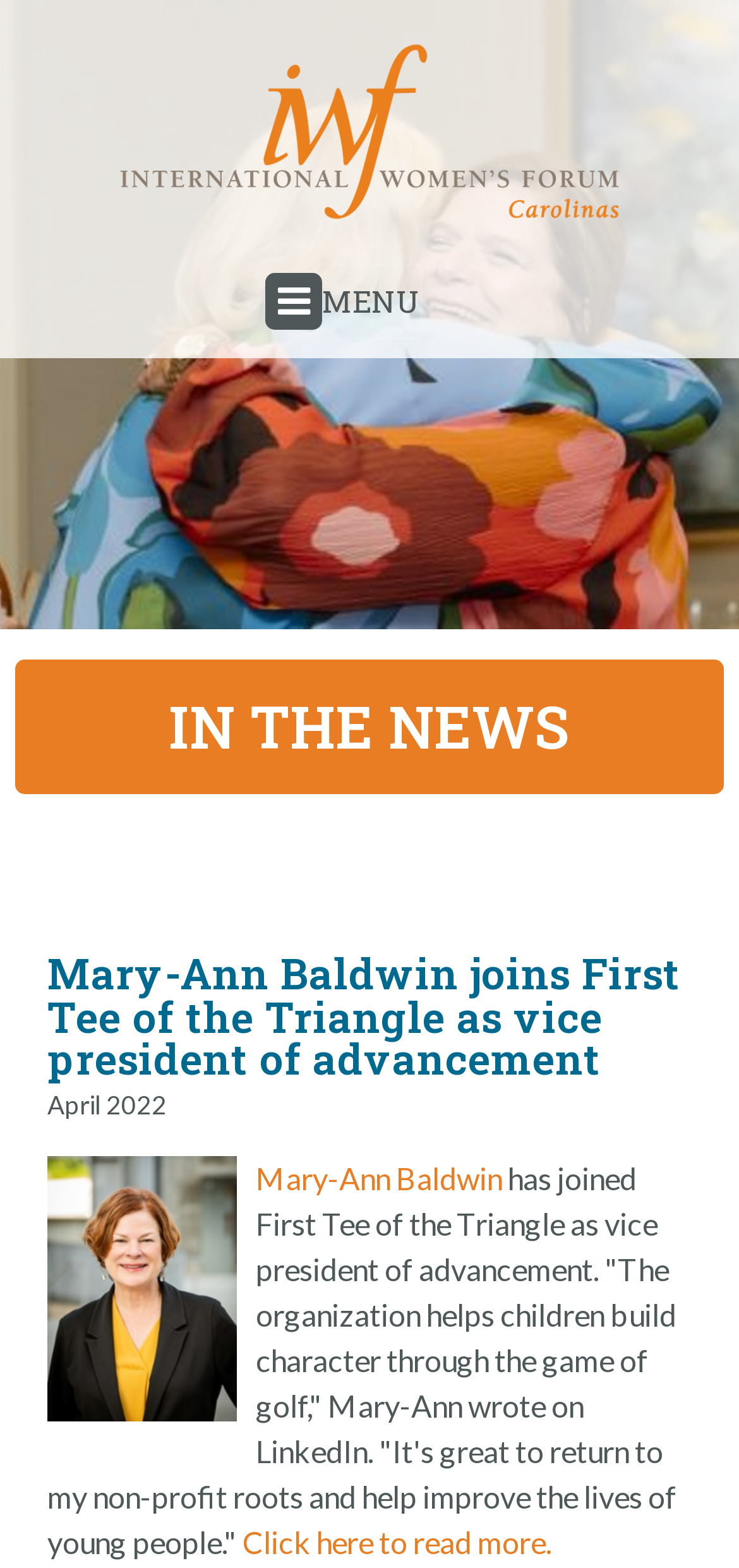What is the month and year of the news article?
Answer the question with a detailed and thorough explanation.

The webpage has a static text 'April 2022' which indicates the month and year of the news article.